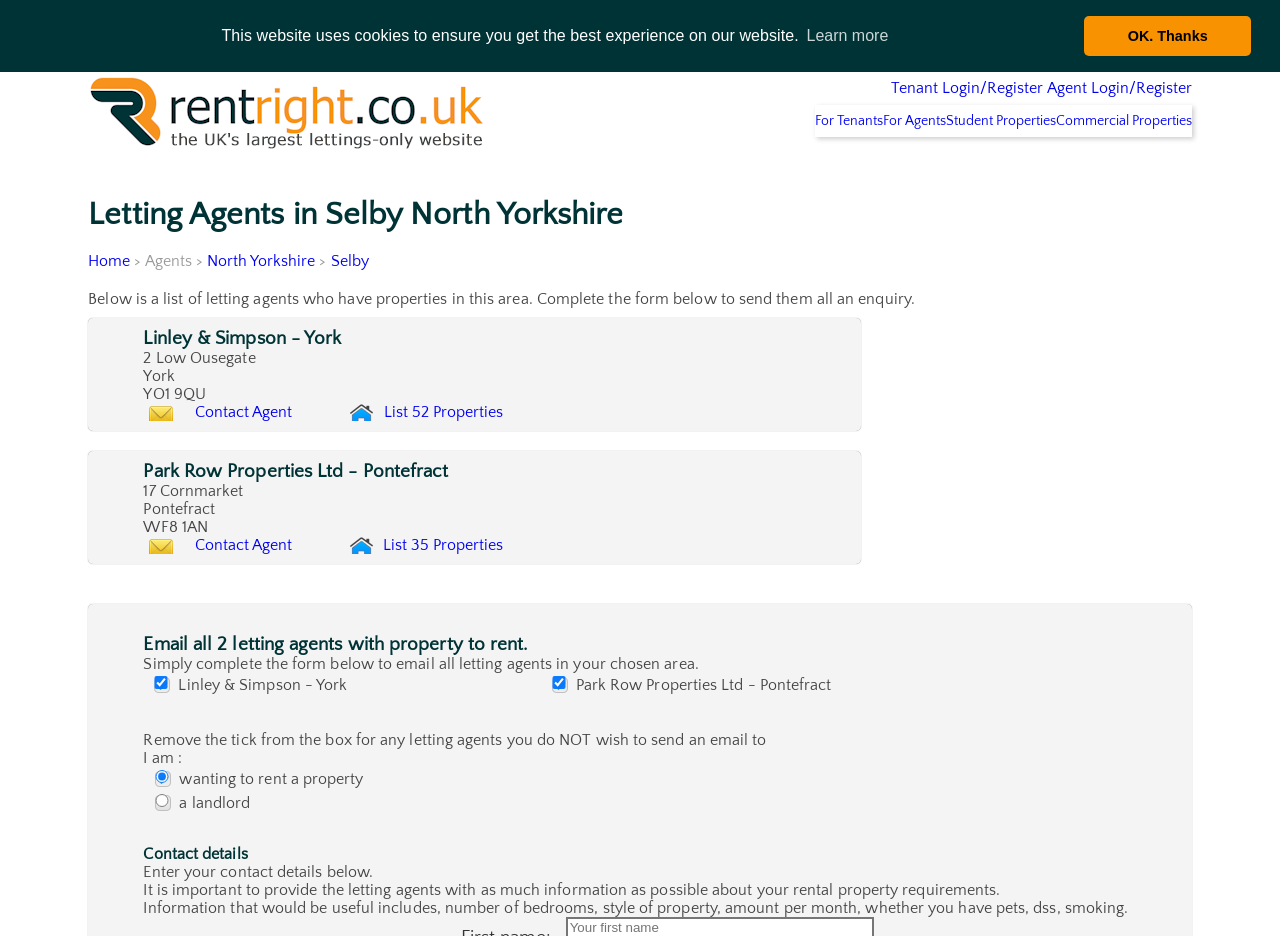Please find the bounding box coordinates in the format (top-left x, top-left y, bottom-right x, bottom-right y) for the given element description. Ensure the coordinates are floating point numbers between 0 and 1. Description: [ date ]

None